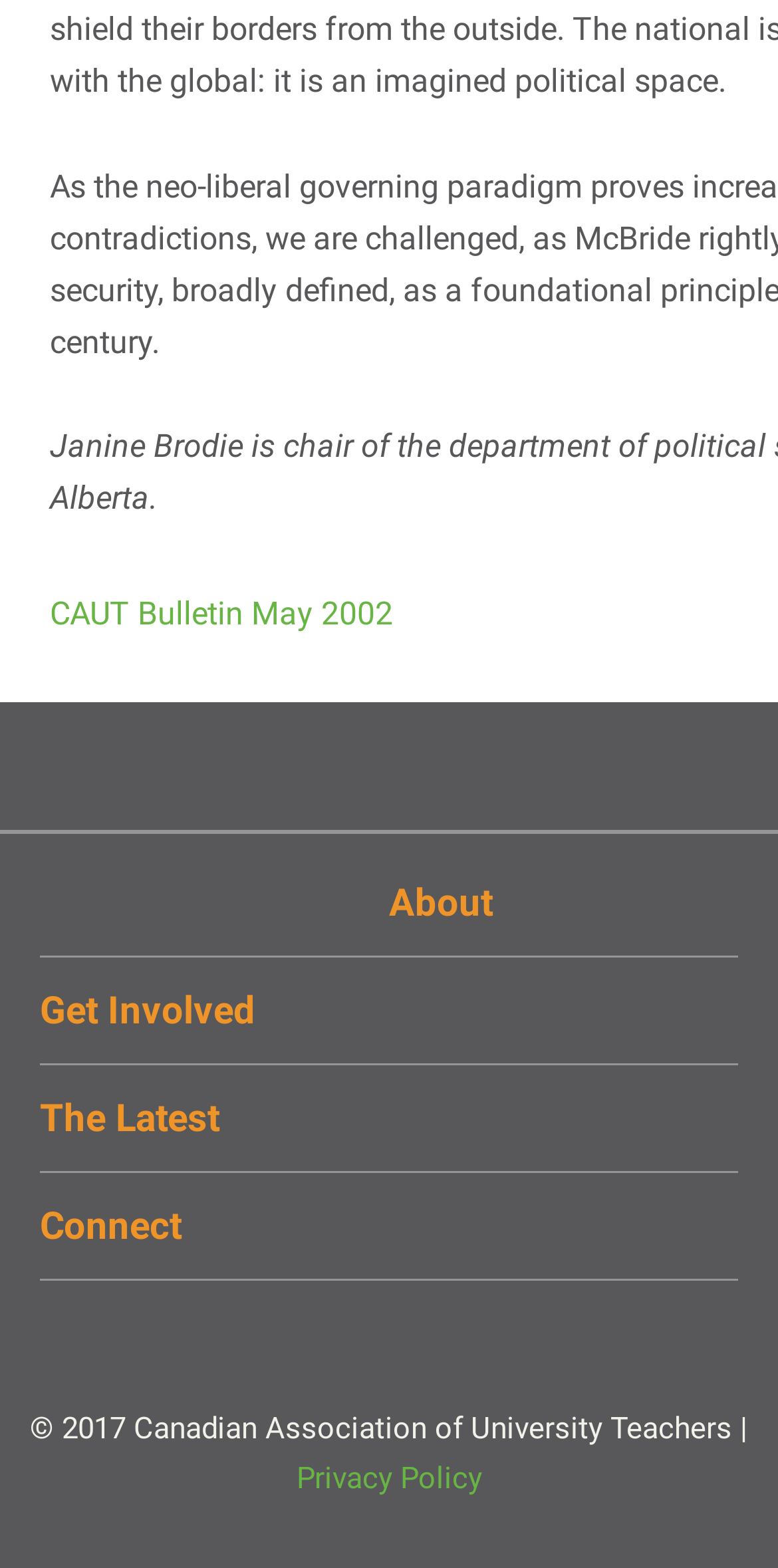Respond to the question below with a single word or phrase:
What is the last link on the webpage?

Privacy Policy